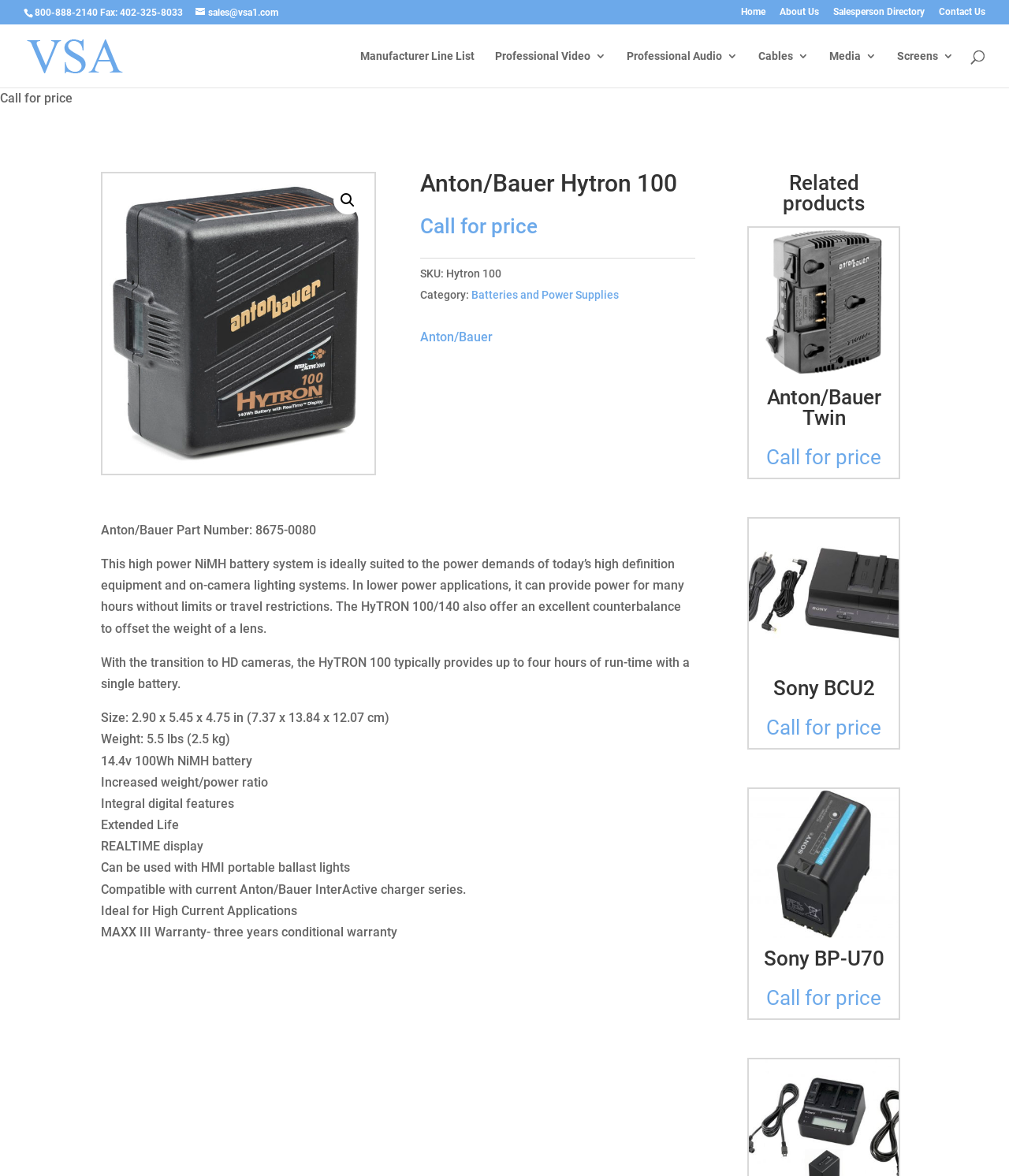Please respond to the question using a single word or phrase:
What is the price of the Anton/Bauer Hytron 100 product?

Call for price